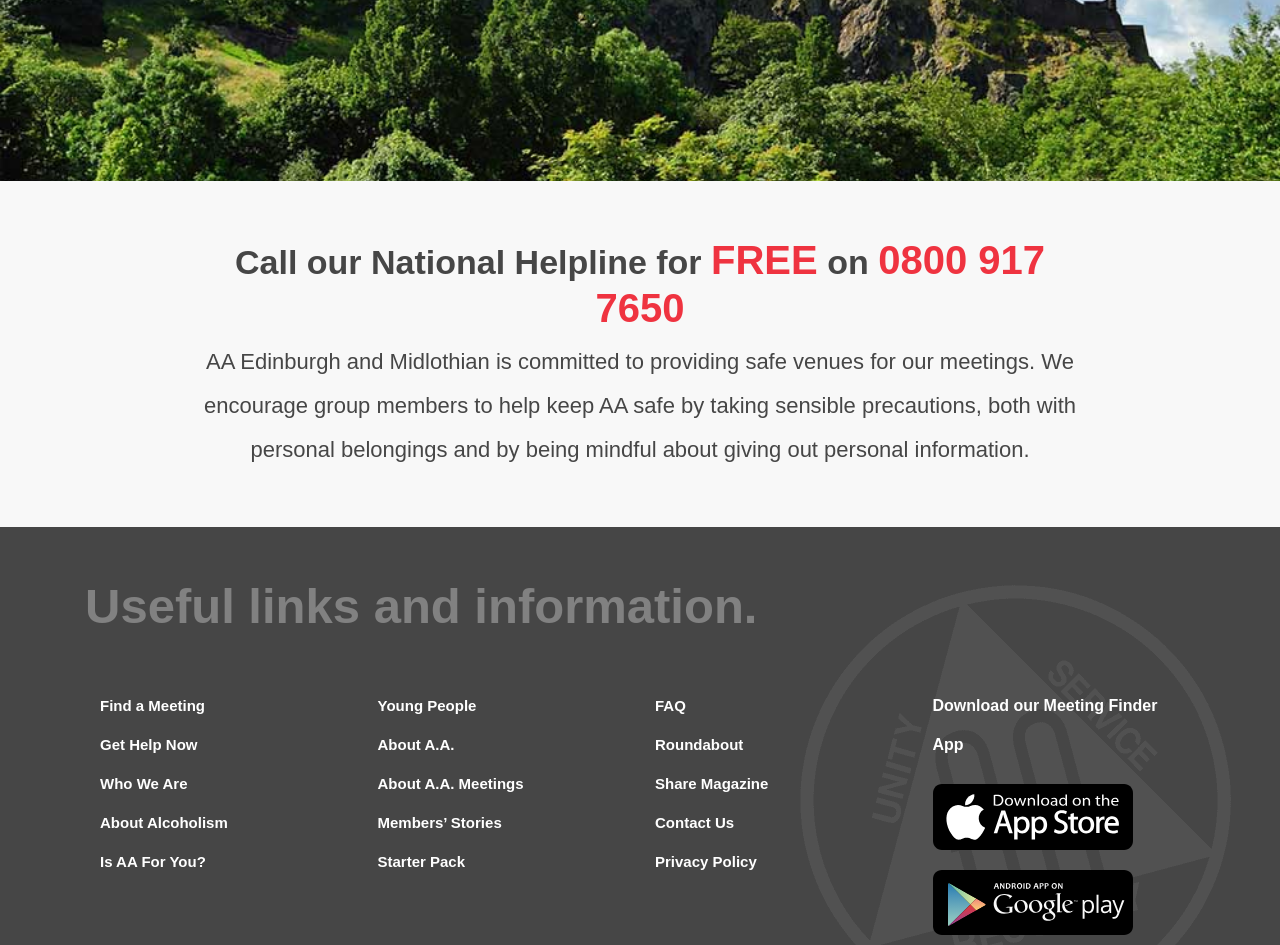Using the webpage screenshot, find the UI element described by Find a Meeting. Provide the bounding box coordinates in the format (top-left x, top-left y, bottom-right x, bottom-right y), ensuring all values are floating point numbers between 0 and 1.

[0.078, 0.738, 0.16, 0.756]